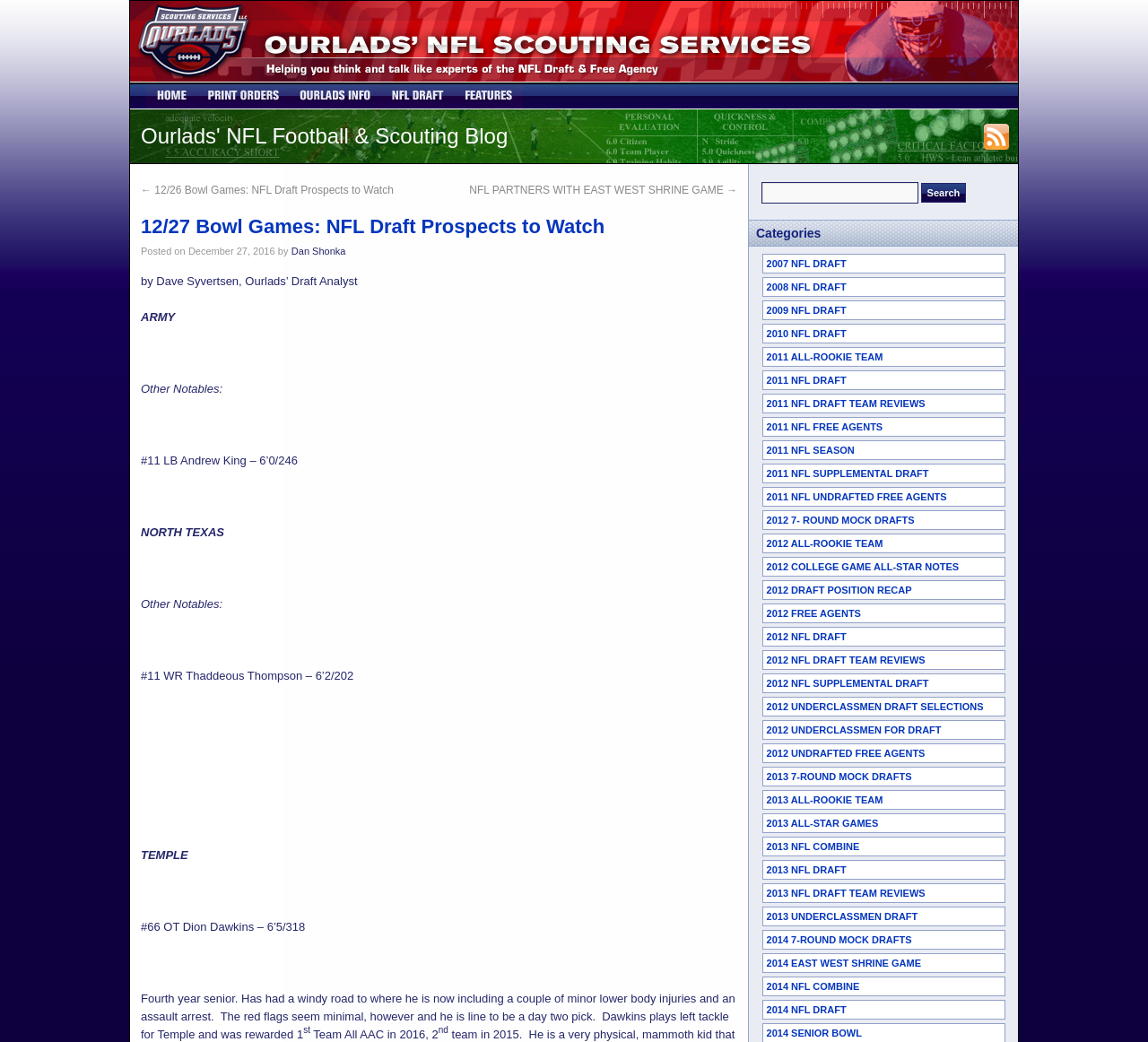Find the bounding box coordinates of the element you need to click on to perform this action: 'Search for a term'. The coordinates should be represented by four float values between 0 and 1, in the format [left, top, right, bottom].

[0.663, 0.175, 0.8, 0.195]